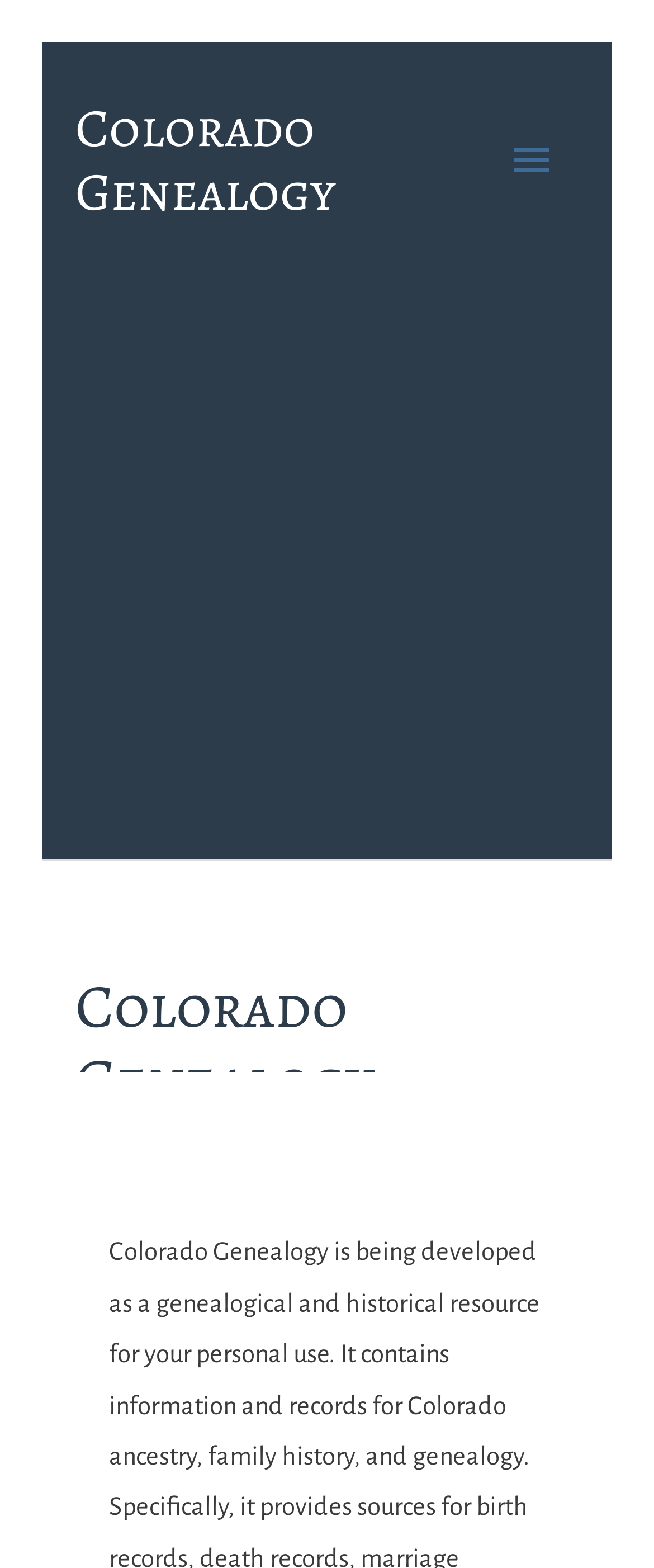What is the position of the 'Skip to content' link?
Please answer the question as detailed as possible based on the image.

By analyzing the bounding box coordinates of the 'Skip to content' link, I found that its y1 and y2 values are relatively small, indicating that it is located near the top of the webpage. Additionally, its x1 and x2 values suggest that it is positioned on the left side of the webpage.